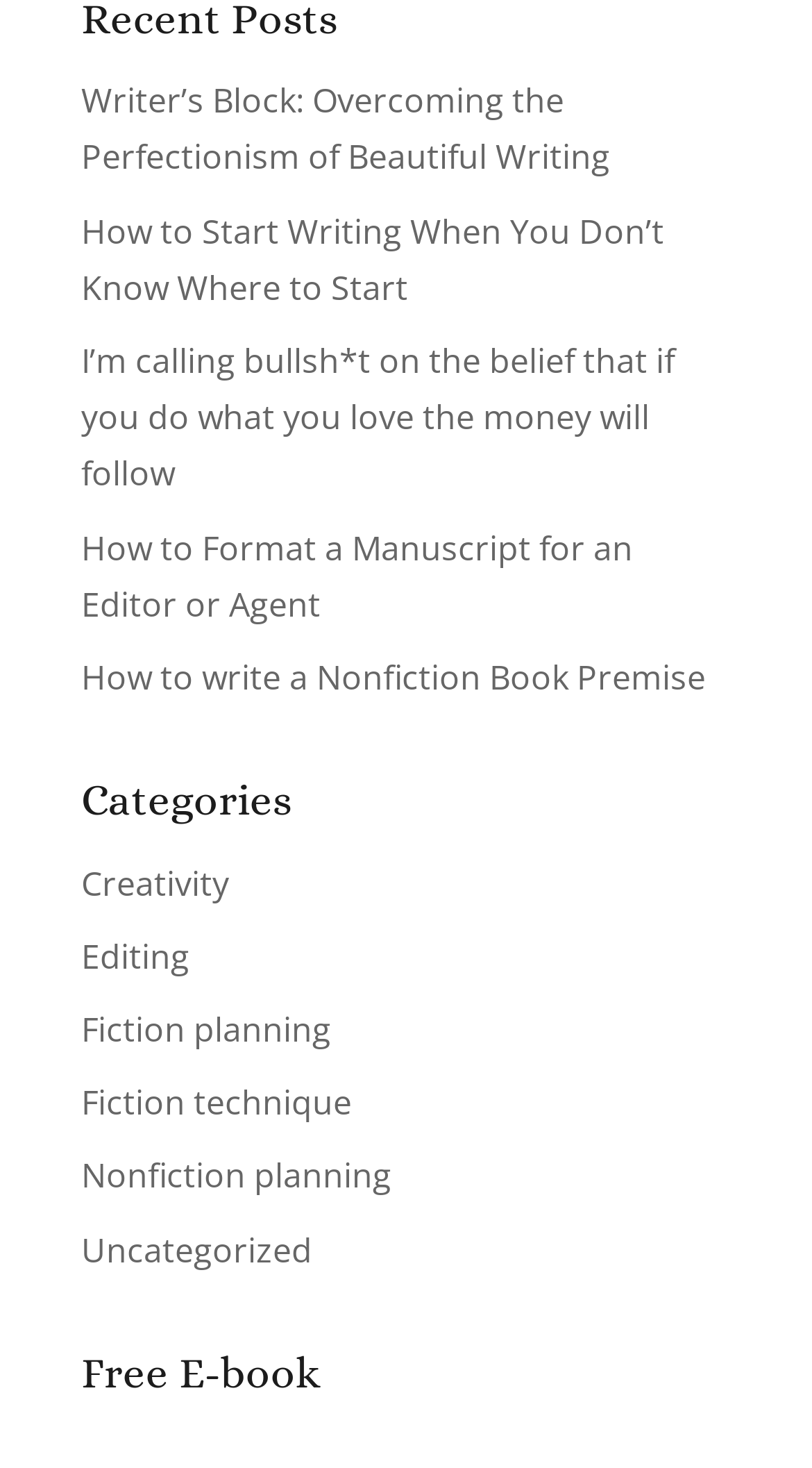What is the general topic of the webpage?
Look at the image and provide a short answer using one word or a phrase.

Writing